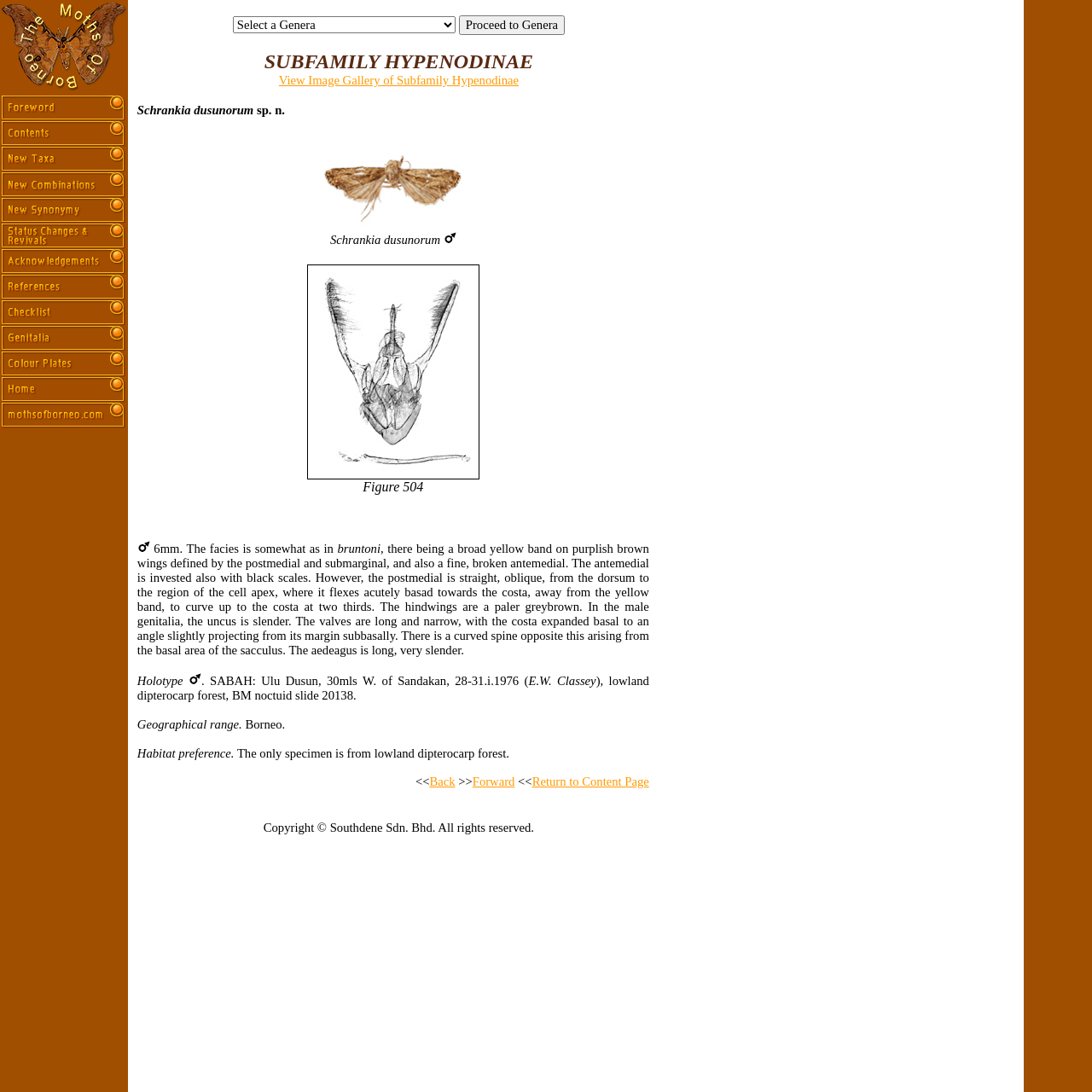What is the name of the subfamily that the Schrankia dusunorum moth belongs to?
Please answer the question as detailed as possible based on the image.

The name of the subfamily that the Schrankia dusunorum moth belongs to is mentioned in the text description, which states 'SUBFAMILY HYPENODINAE View Image Gallery of Subfamily Hypenodinae'